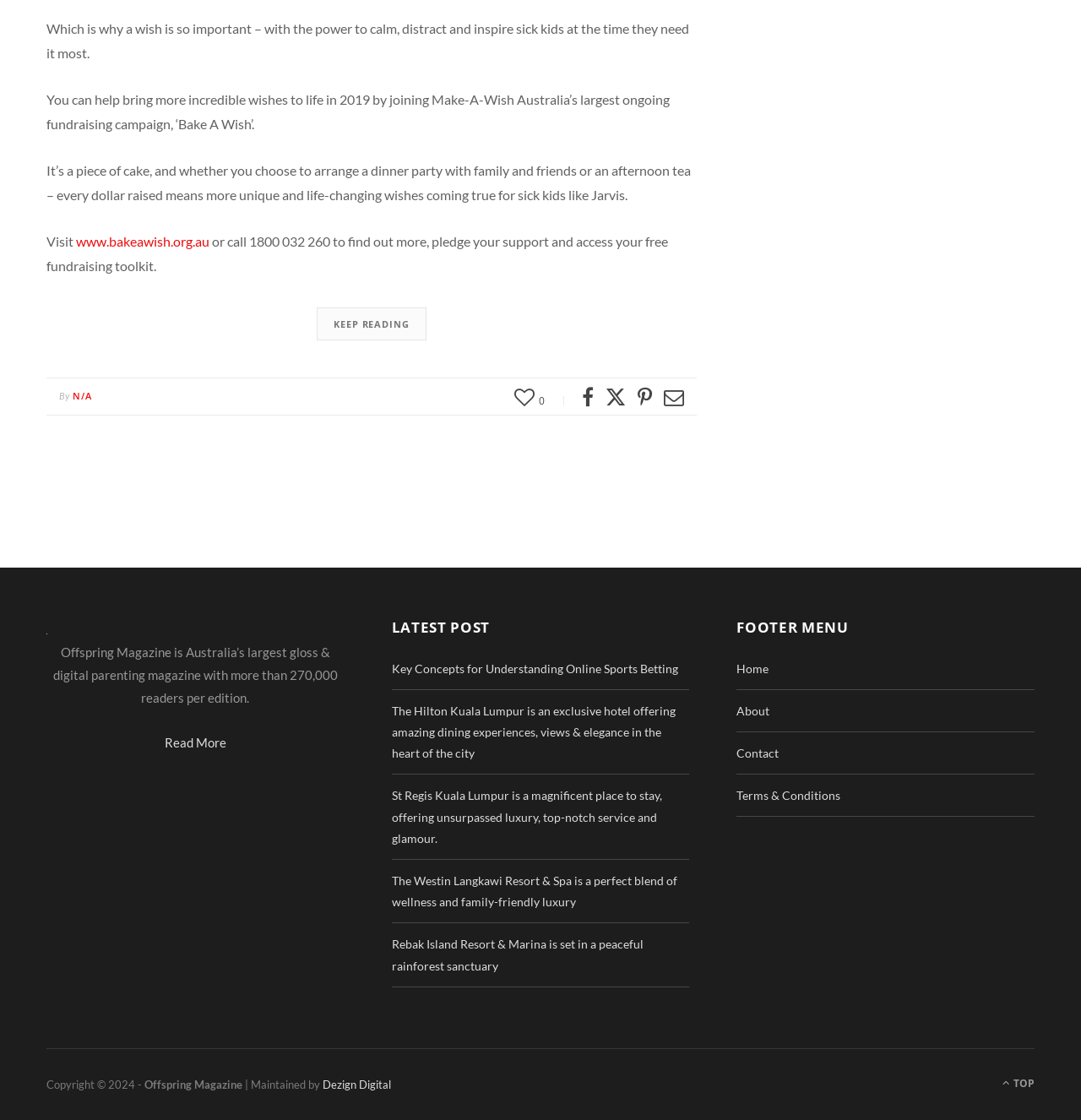Locate the bounding box coordinates of the region to be clicked to comply with the following instruction: "Read more about Offspring Magazine". The coordinates must be four float numbers between 0 and 1, in the form [left, top, right, bottom].

[0.043, 0.653, 0.318, 0.673]